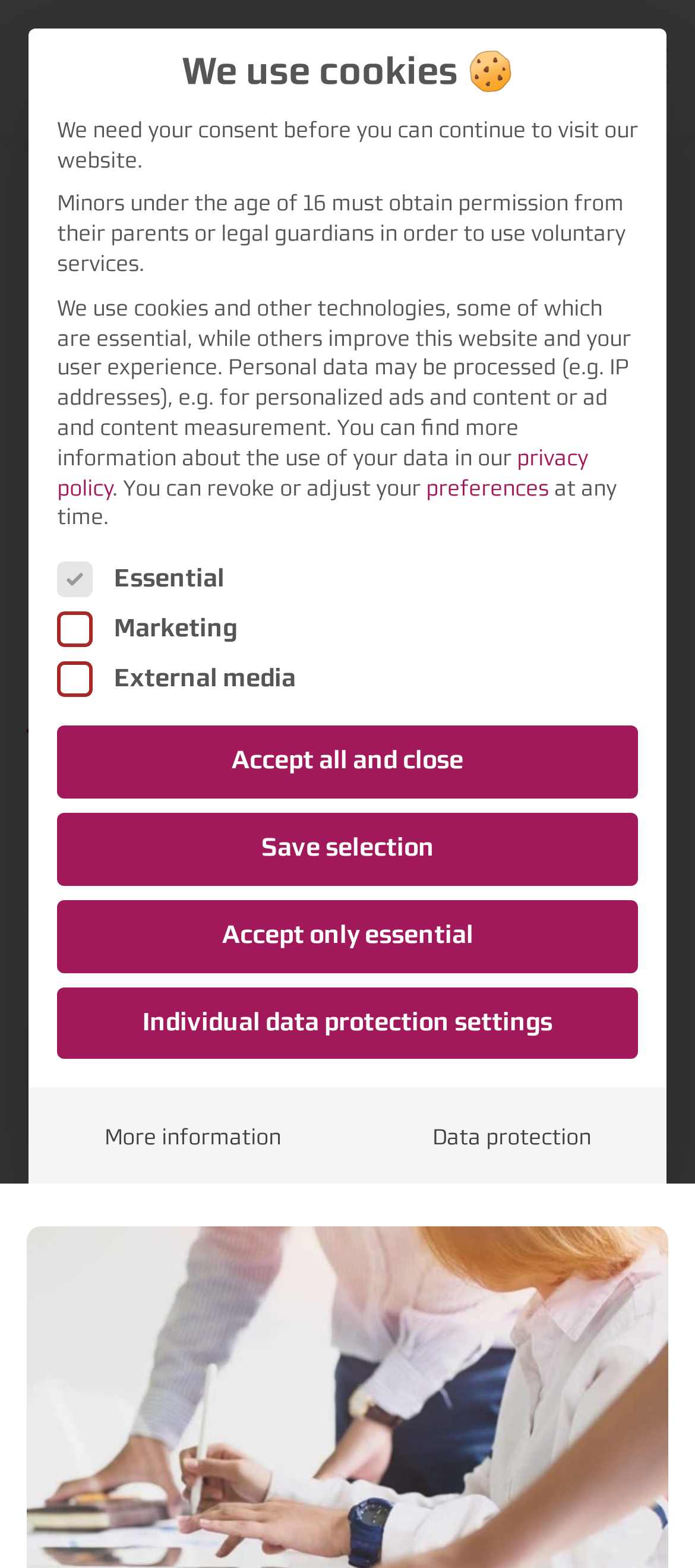Use a single word or phrase to answer the question: How many checkboxes are there in the cookie consent dialog?

3